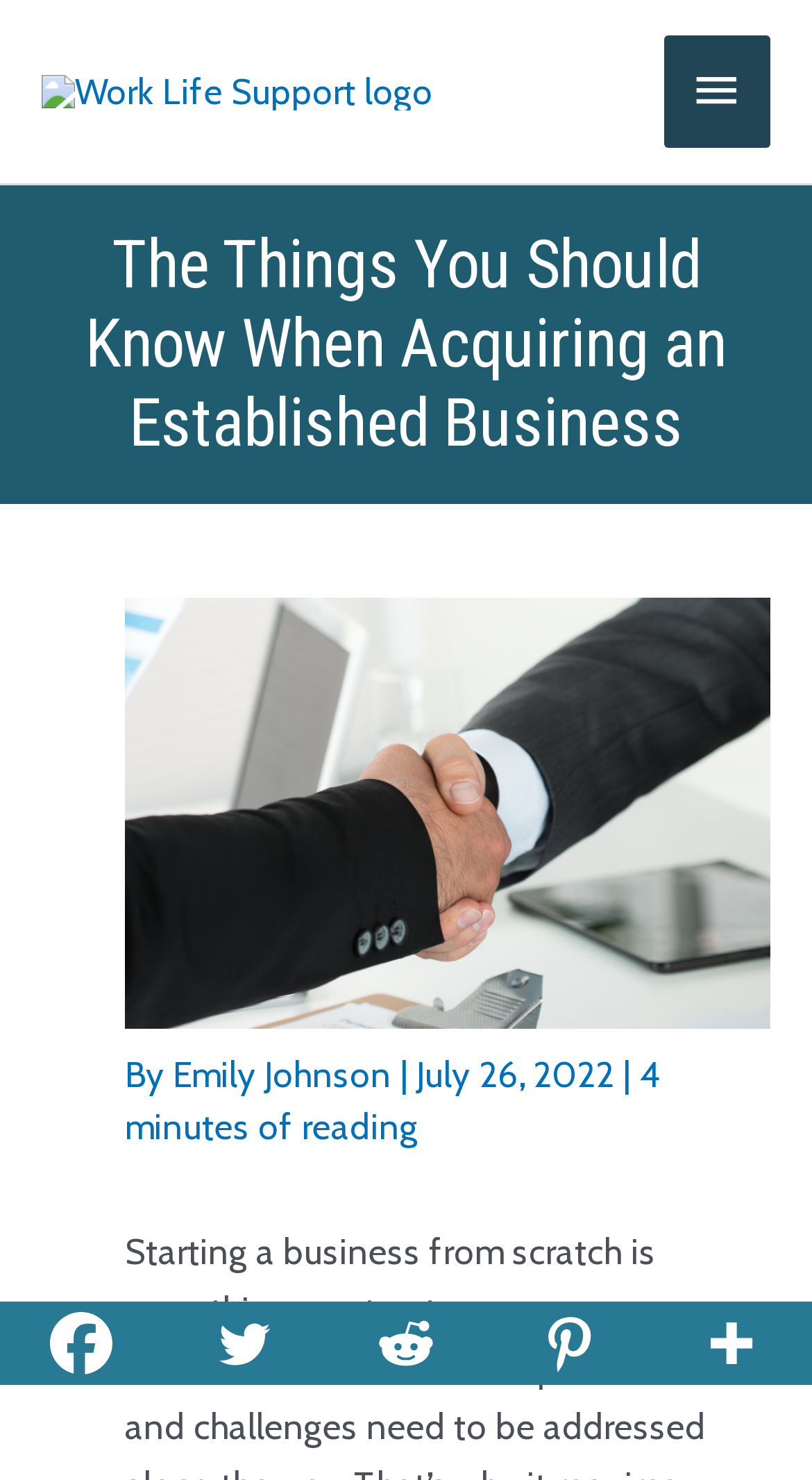Determine the bounding box coordinates of the region that needs to be clicked to achieve the task: "Share on Facebook".

[0.0, 0.879, 0.2, 0.936]